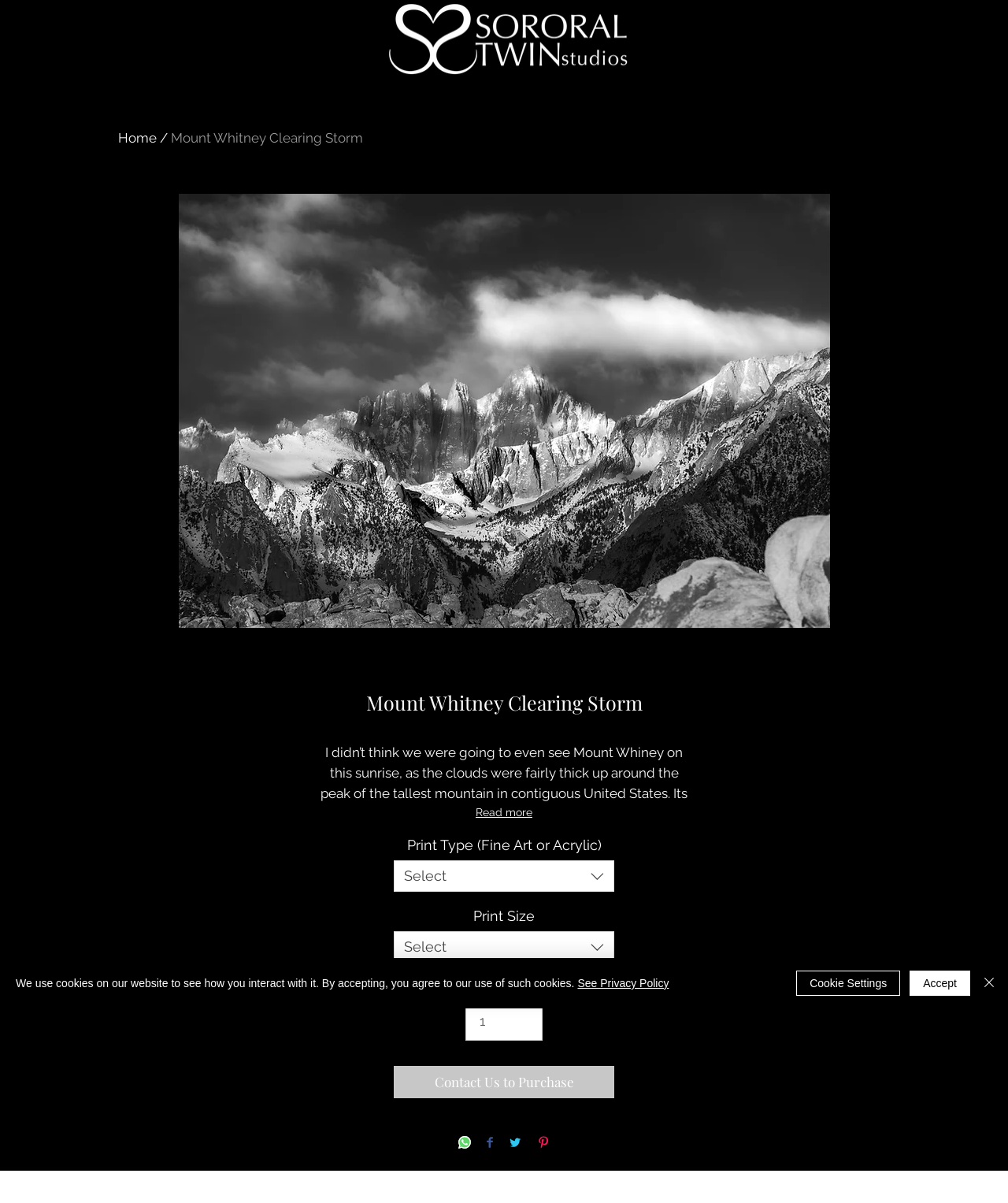What is the minimum quantity of prints that can be ordered?
Provide a comprehensive and detailed answer to the question.

The webpage has a spin button labeled 'Quantity' with a minimum value of 1, indicating that the minimum quantity of prints that can be ordered is 1.